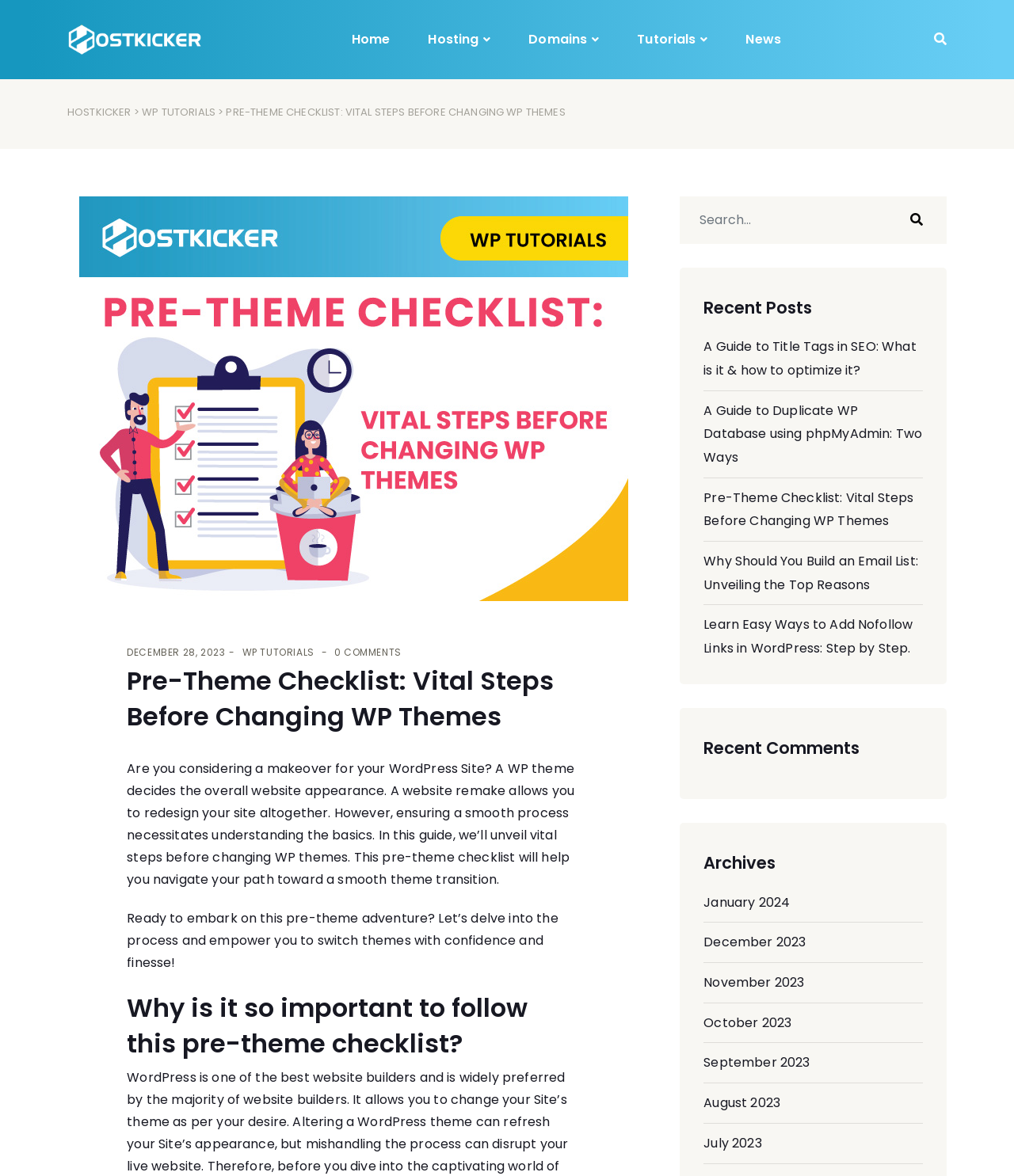How many comments are there on this article?
Refer to the image and give a detailed response to the question.

According to the webpage, there are 0 comments on this article, as indicated by the '0 COMMENTS' text.